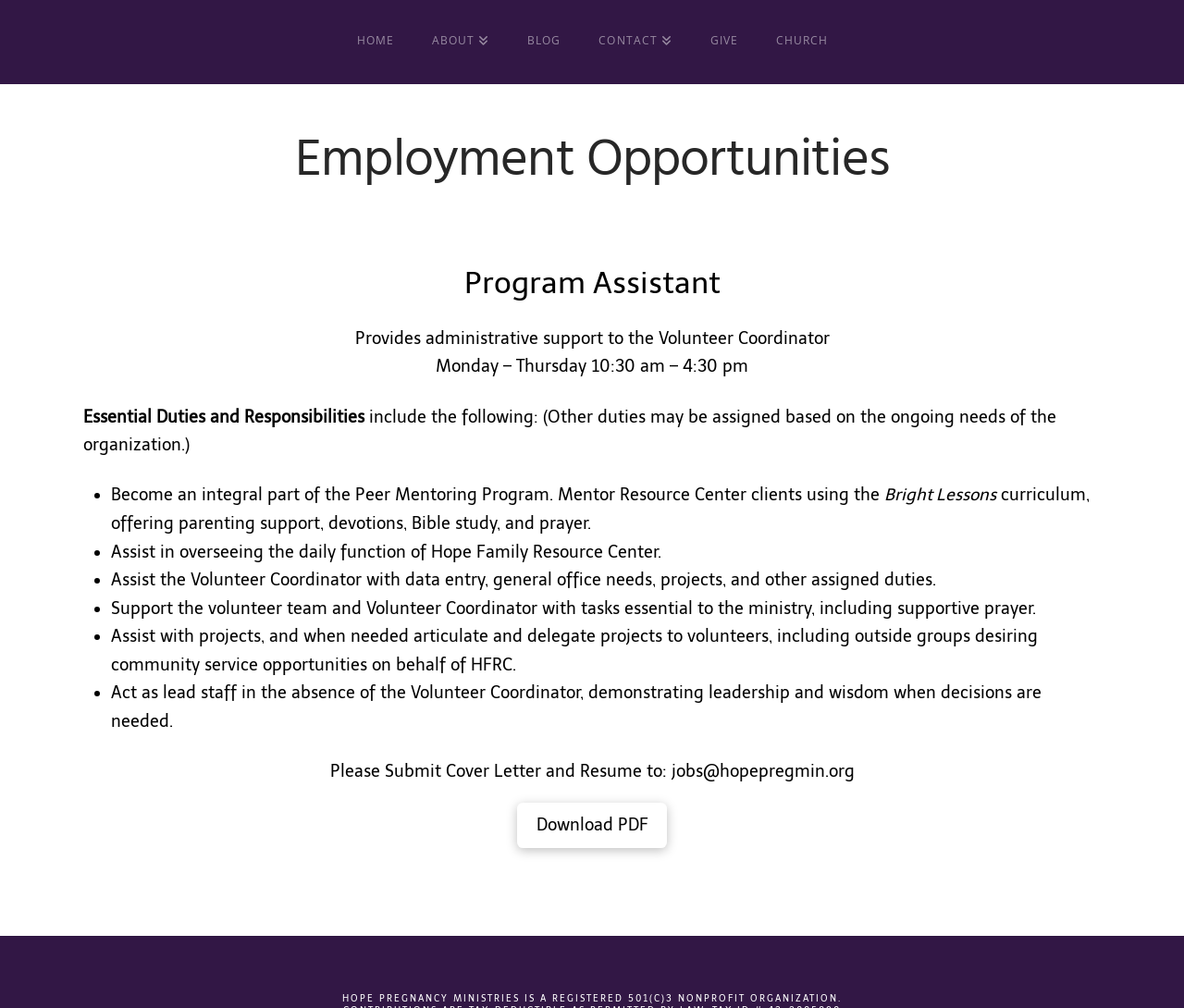Please identify the bounding box coordinates of the element I should click to complete this instruction: 'Click HOME'. The coordinates should be given as four float numbers between 0 and 1, like this: [left, top, right, bottom].

[0.285, 0.0, 0.349, 0.083]